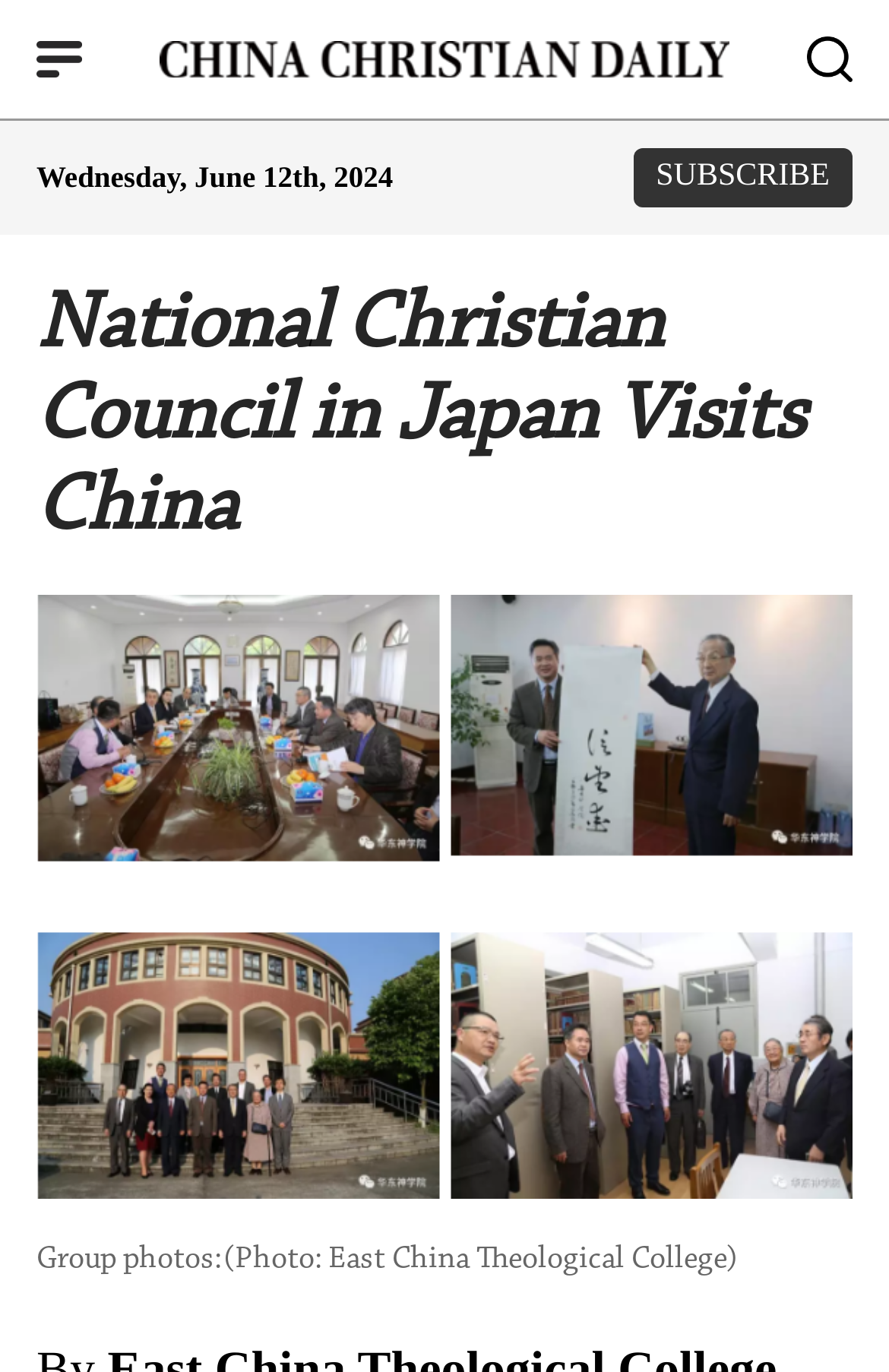Locate the primary headline on the webpage and provide its text.

National Christian Council in Japan Visits China